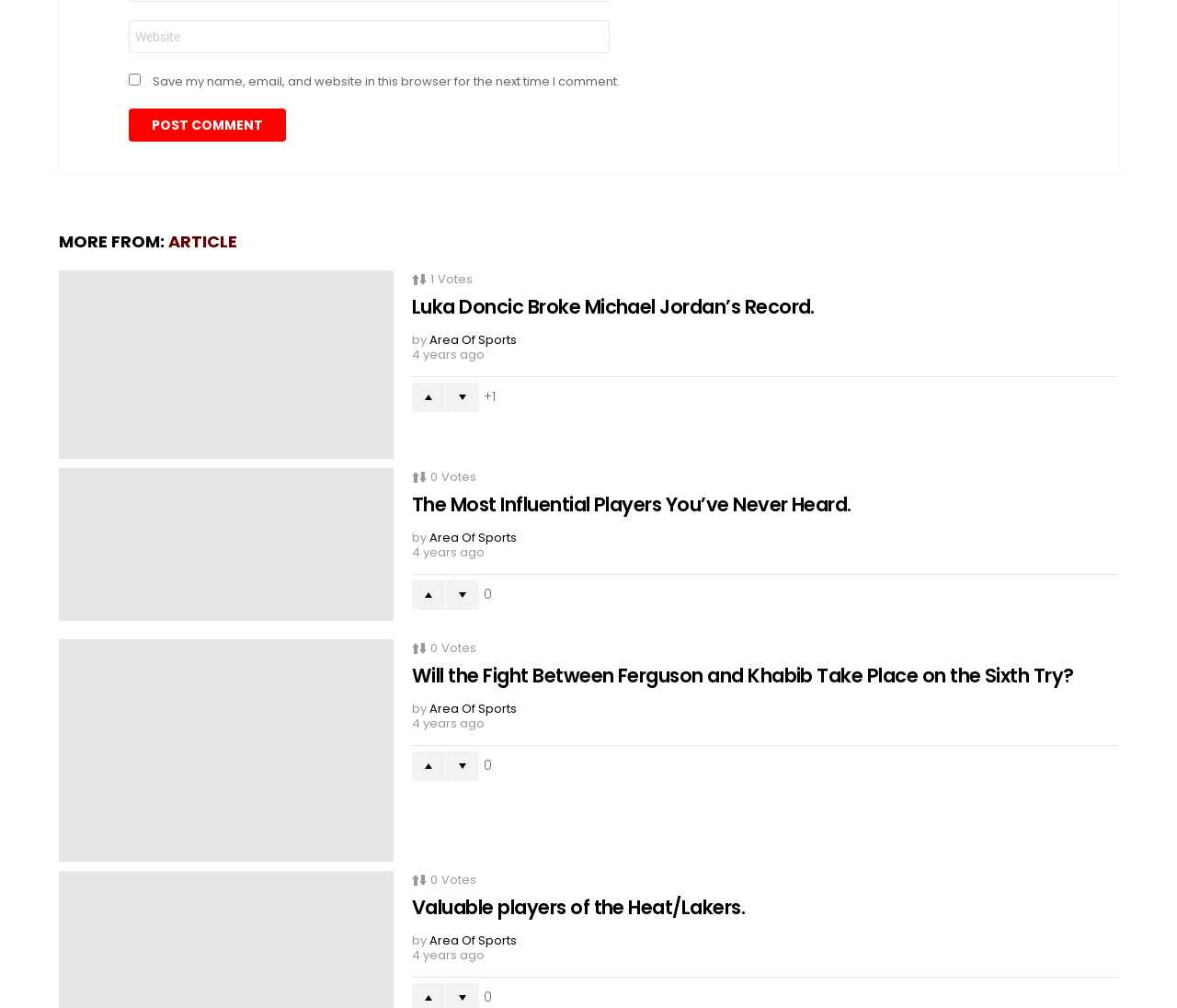By analyzing the image, answer the following question with a detailed response: What is the topic of the article 'Luka Doncic Broke Michael Jordan’s Record.'?

Based on the webpage, the article 'Luka Doncic Broke Michael Jordan’s Record.' is categorized under the 'Area Of Sports' section, indicating that the topic of the article is related to sports.